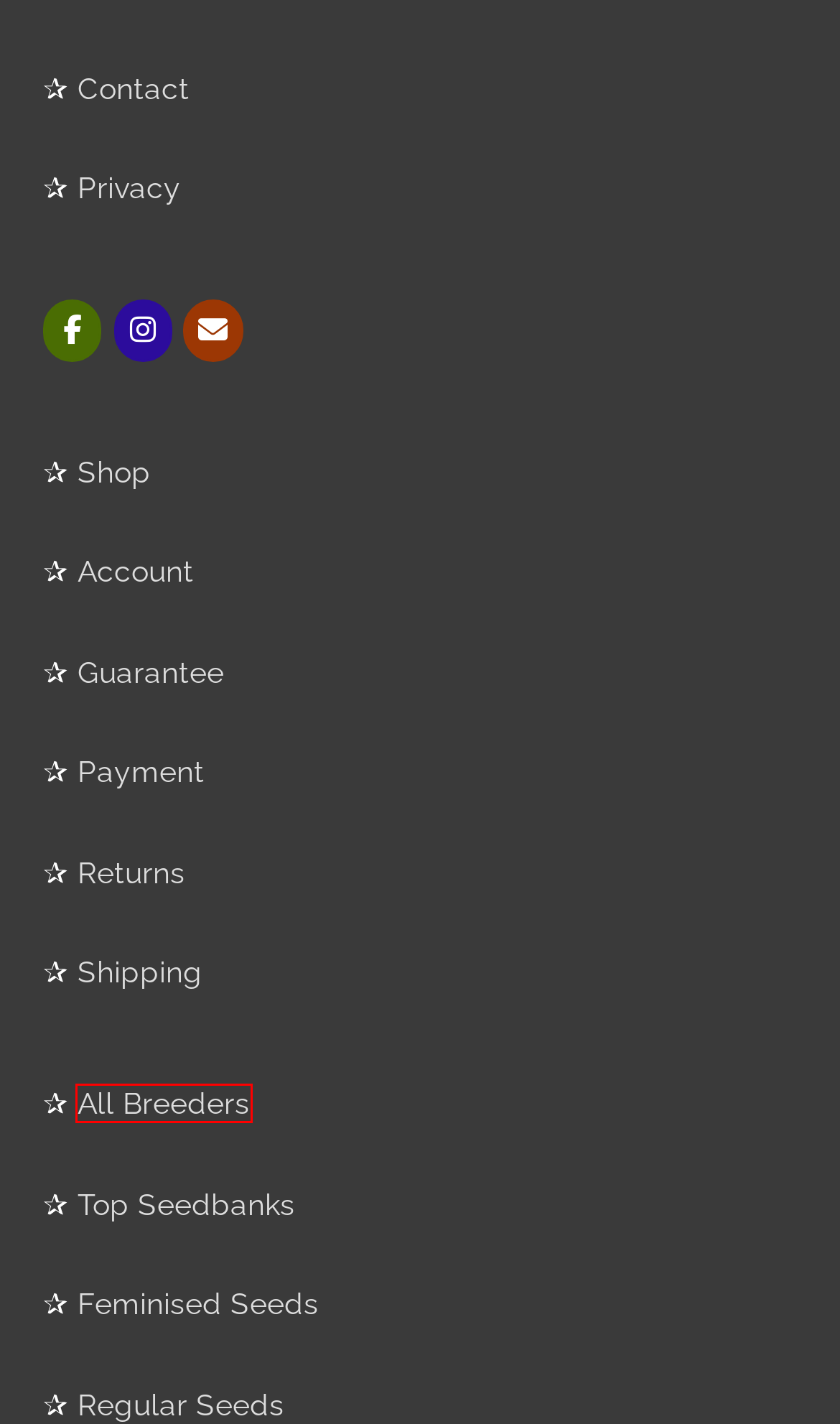You have a screenshot of a webpage with a red bounding box highlighting a UI element. Your task is to select the best webpage description that corresponds to the new webpage after clicking the element. Here are the descriptions:
A. Contact - Intl. Starseed Network
B. Regular Seed Stock - Intl. Starseed Network
C. Germination Guarantee - Intl. Starseed Network
D. Payment Methods - Intl. Starseed Network
E. Shipping & Delivery - Intl. Starseed Network
F. Refund & Returns Policy - Intl. Starseed Network
G. Cannabis Seed Breeders - Intl. Starseed Network
H. Top 6 Best Marijuana Seed Banks 2024 Online (USA Shipping) - Intl. Starseed Network

G